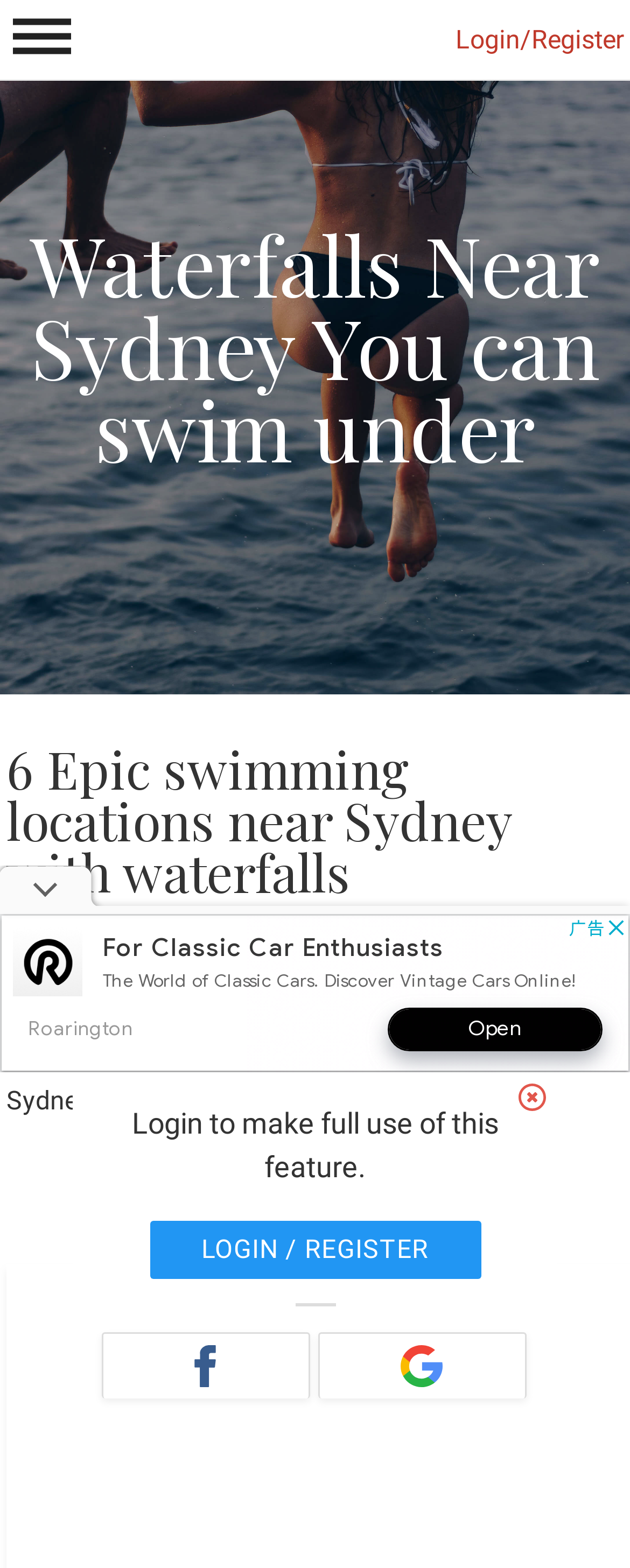Provide the bounding box coordinates of the HTML element described by the text: "Nellies Glen".

[0.309, 0.731, 0.691, 0.769]